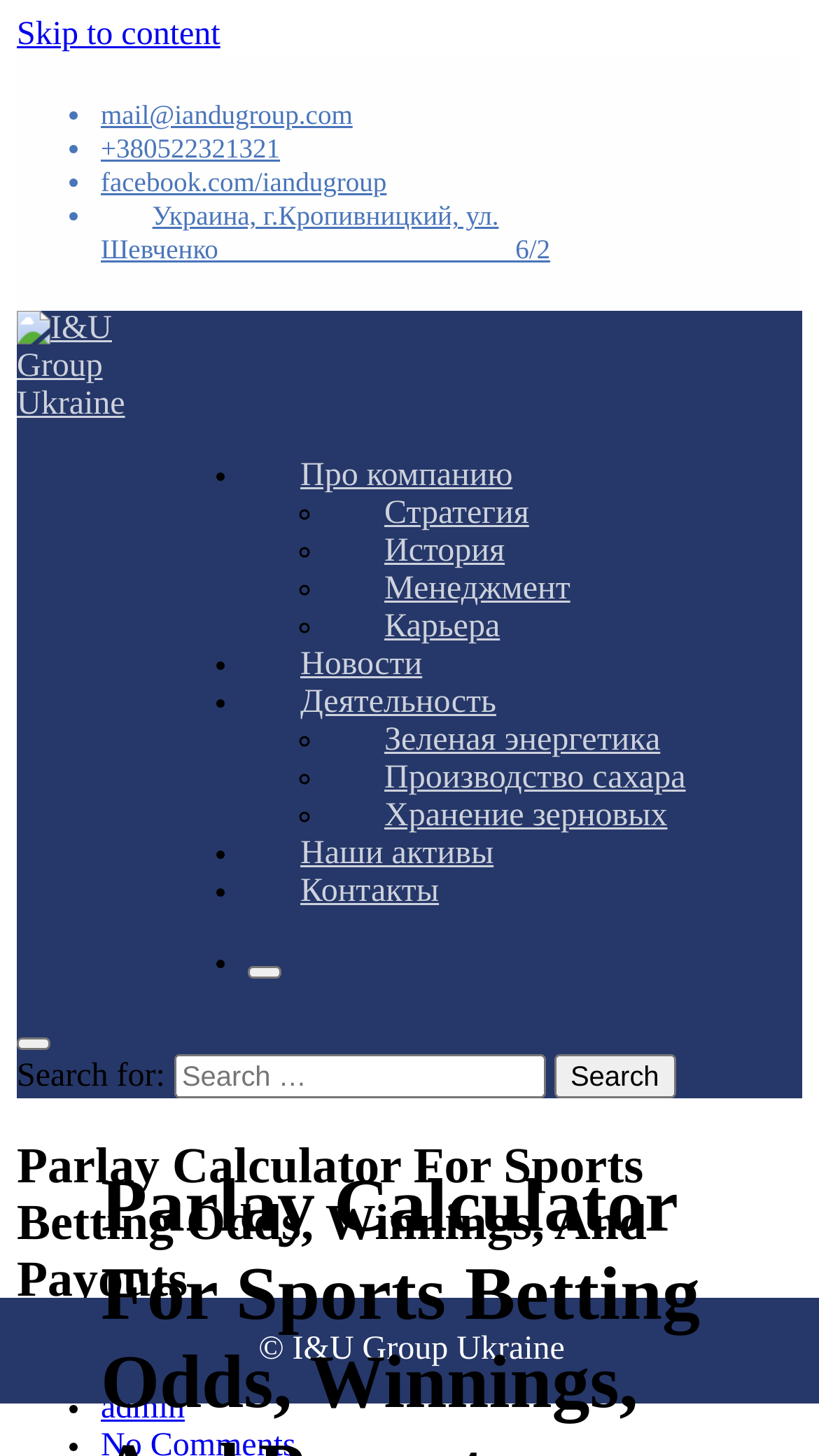Specify the bounding box coordinates of the element's region that should be clicked to achieve the following instruction: "Go to the 'Про компанию' page". The bounding box coordinates consist of four float numbers between 0 and 1, in the format [left, top, right, bottom].

[0.303, 0.278, 0.69, 0.368]